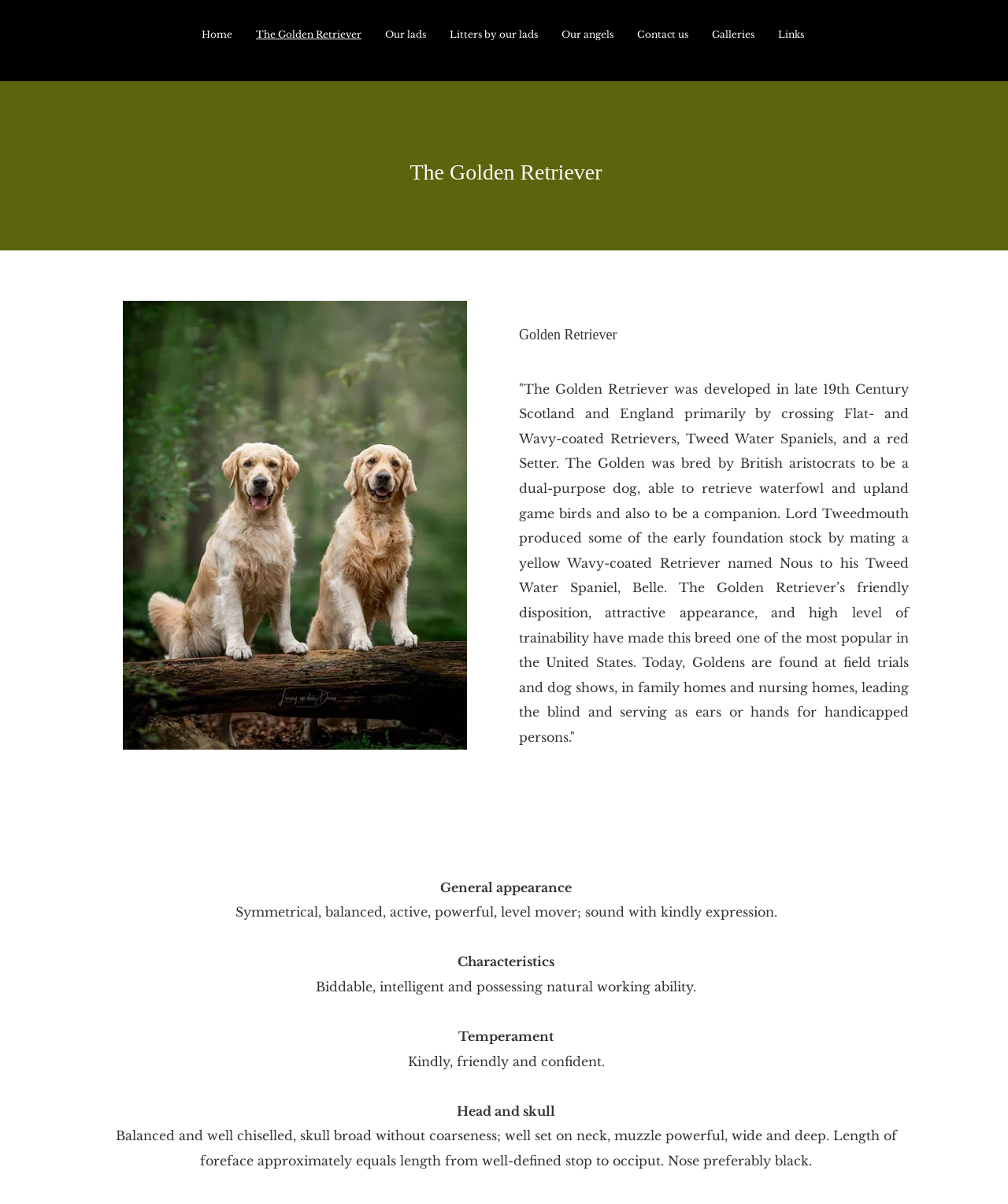Locate the bounding box coordinates of the element I should click to achieve the following instruction: "Check the 'Privacy Policy'".

None